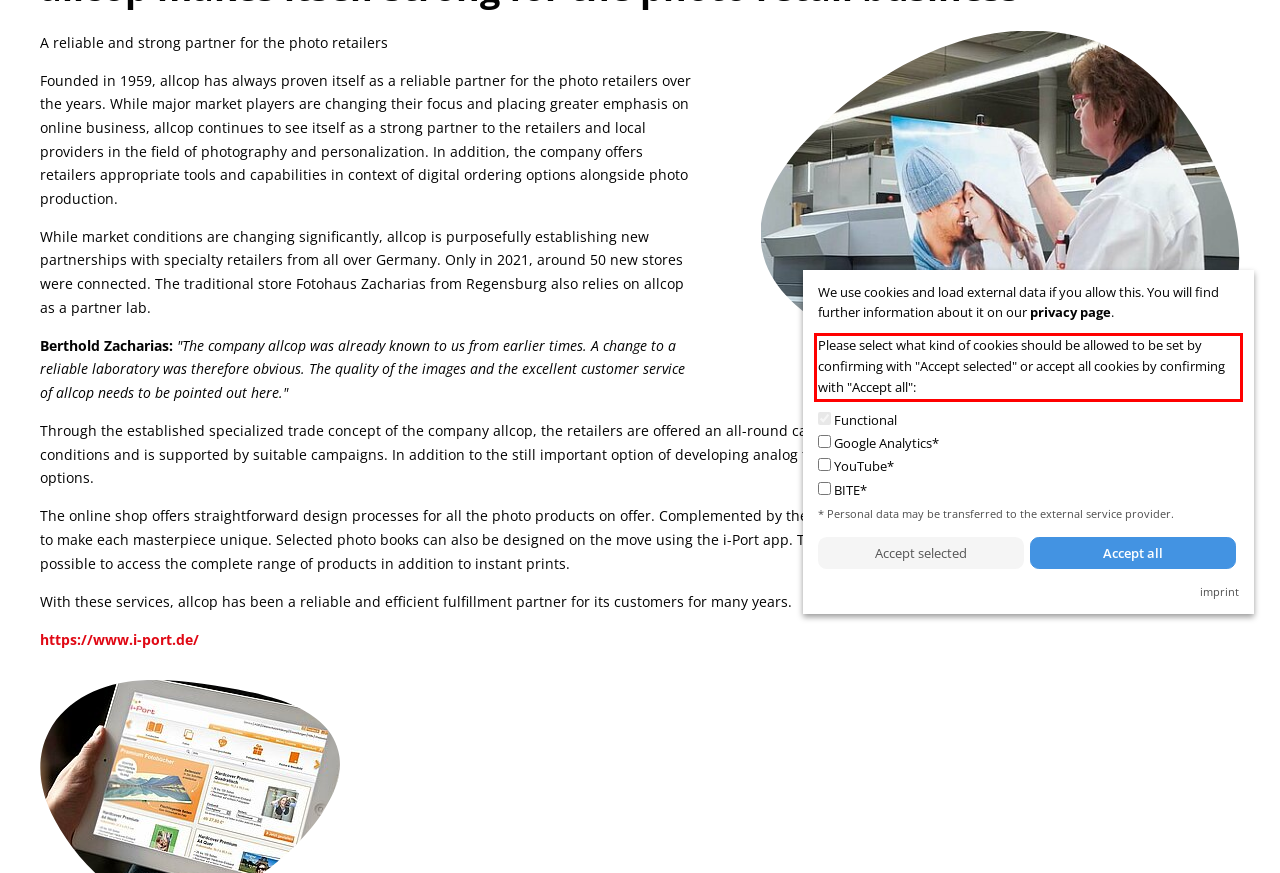Examine the webpage screenshot and use OCR to obtain the text inside the red bounding box.

Please select what kind of cookies should be allowed to be set by confirming with "Accept selected" or accept all cookies by confirming with "Accept all":